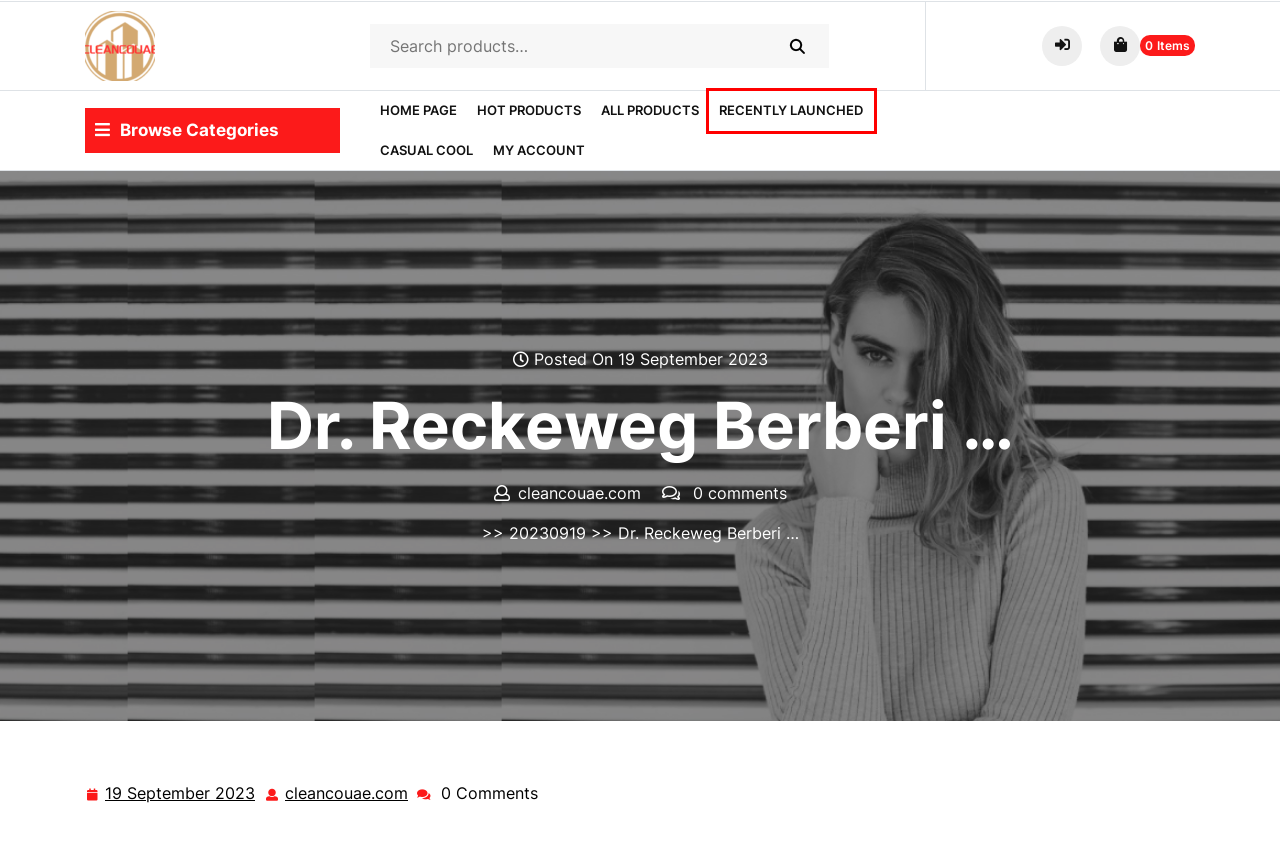You are presented with a screenshot of a webpage with a red bounding box. Select the webpage description that most closely matches the new webpage after clicking the element inside the red bounding box. The options are:
A. Recently launched
B. Hot Products
C. Cart
D. All products
E. 20230919
F. My account
G. Casual Cool
H. 19 September 2023

A